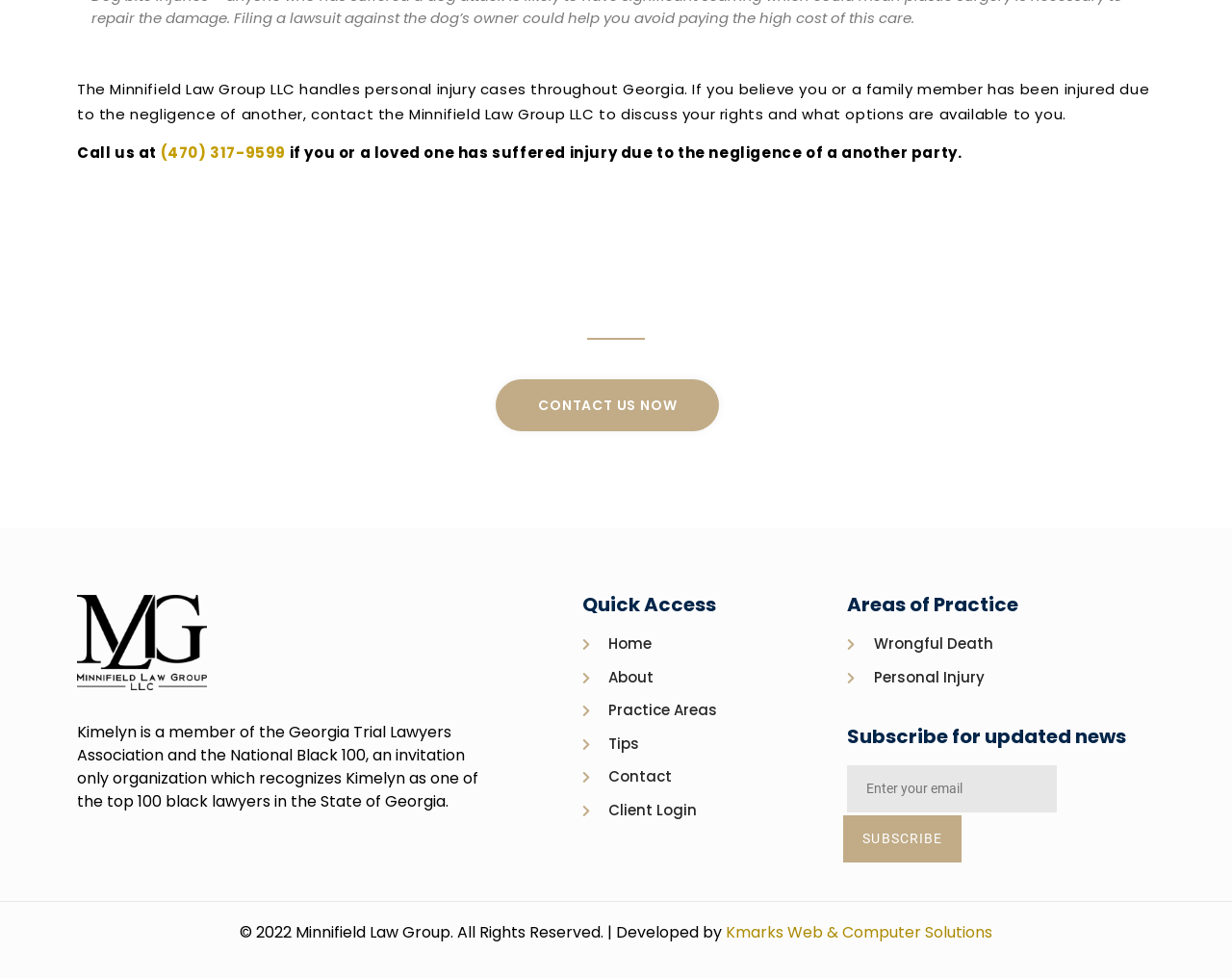What is the purpose of the 'Subscribe' button?
Refer to the image and give a detailed answer to the question.

The 'Subscribe' button is located next to a textbox and a heading that says 'Subscribe for updated news', indicating that the purpose of the button is to subscribe for news updates.